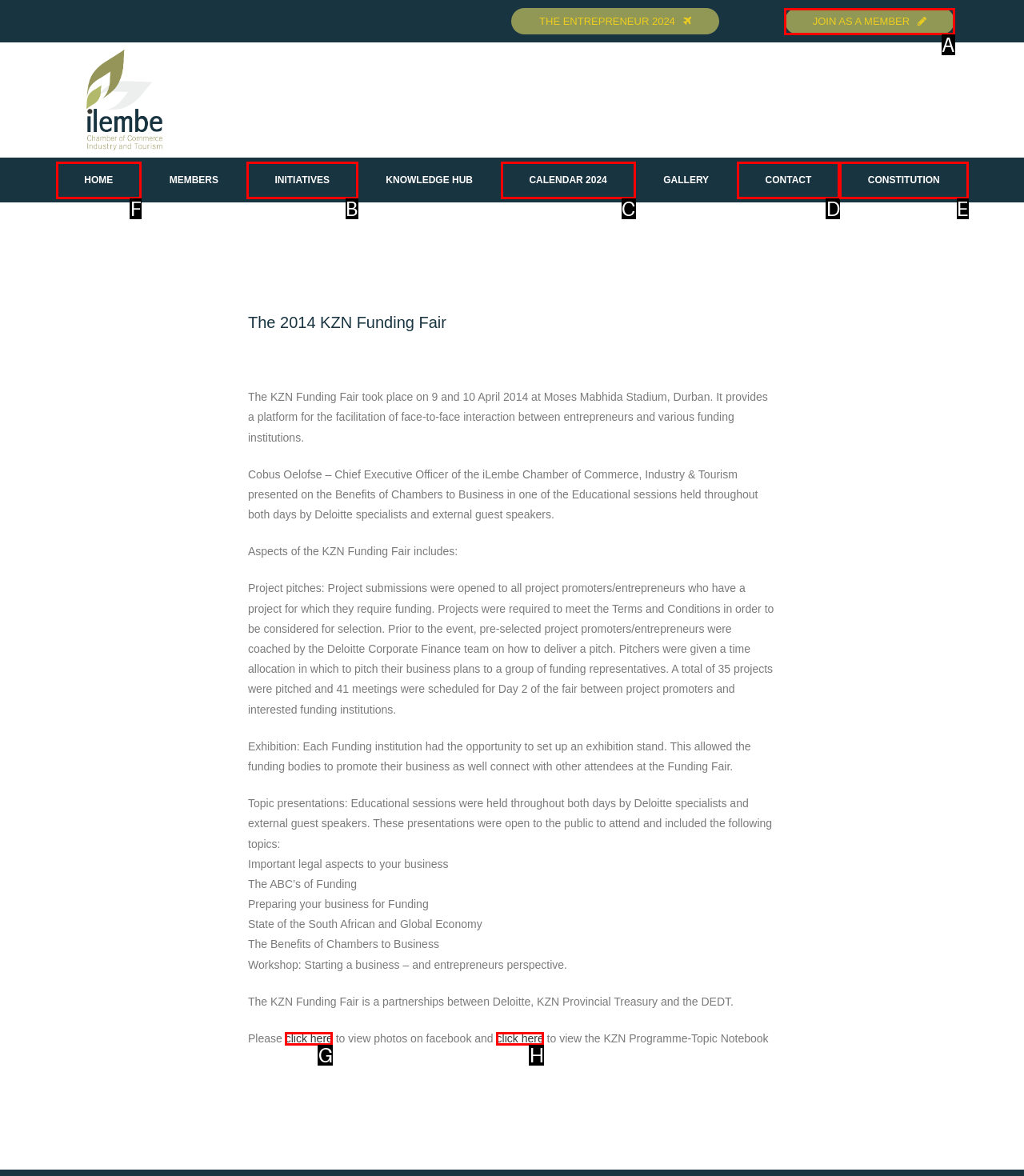Point out the UI element to be clicked for this instruction: Go to the HOME page. Provide the answer as the letter of the chosen element.

F